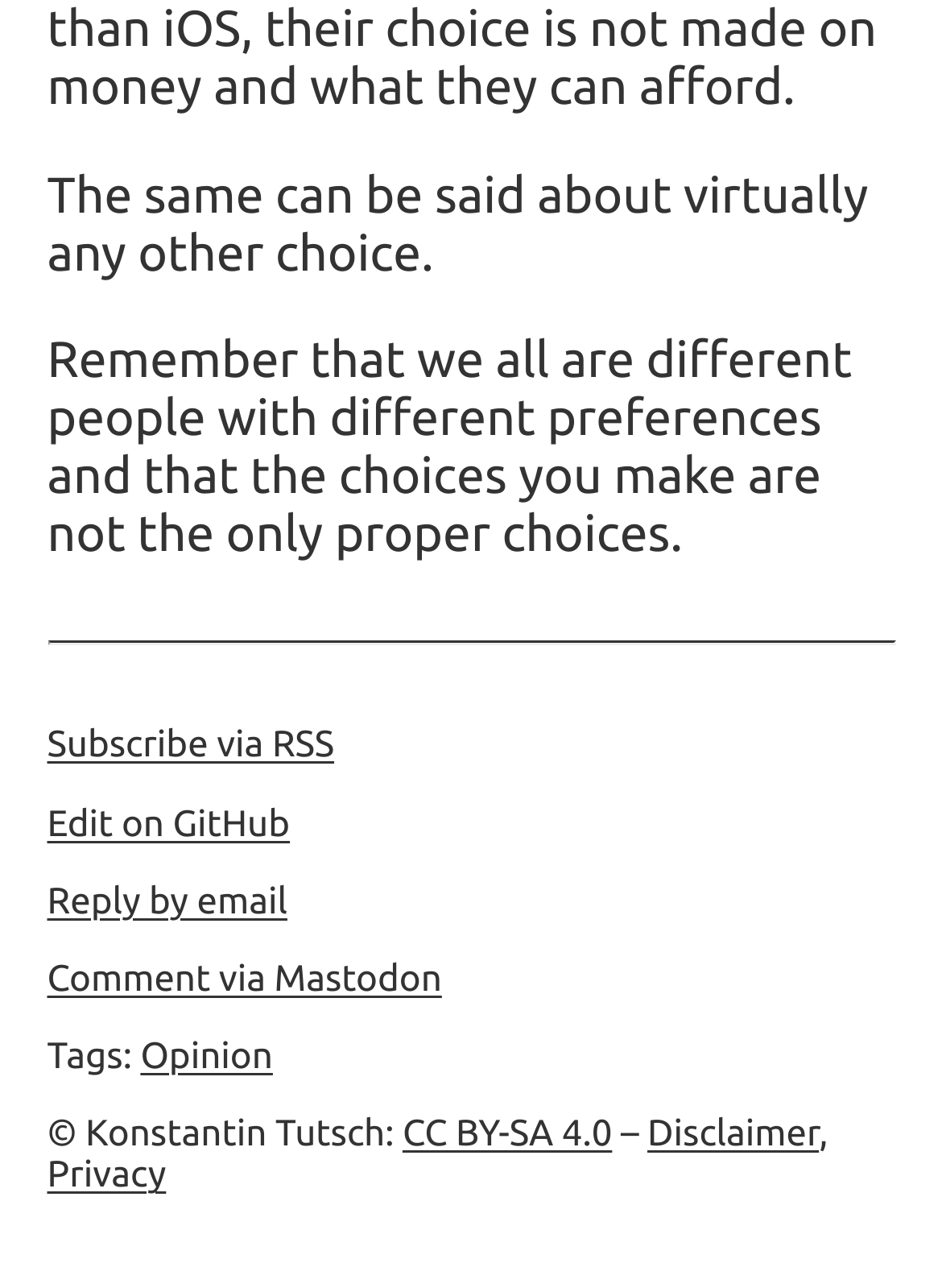Provide a one-word or one-phrase answer to the question:
Who is the author of the article?

Konstantin Tutsch